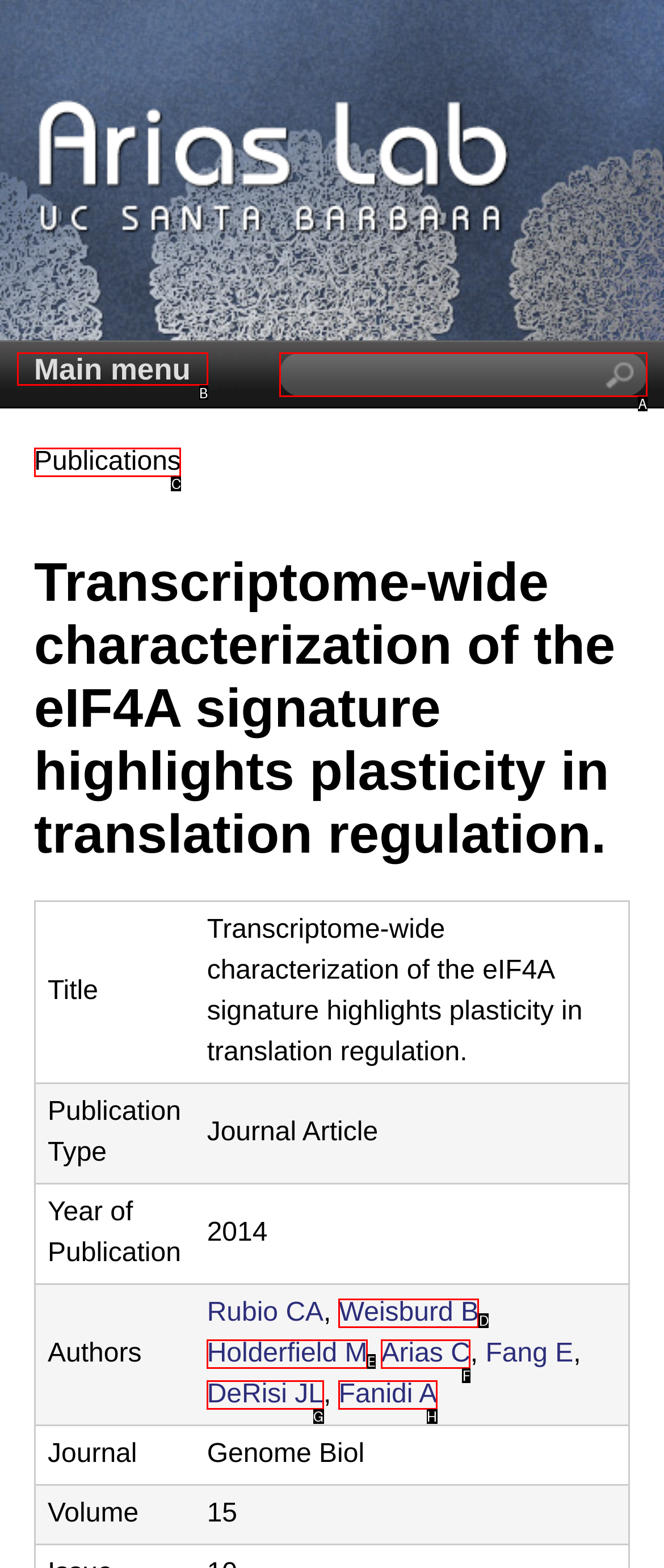Determine which element should be clicked for this task: explore The Everyday Magi
Answer with the letter of the selected option.

None